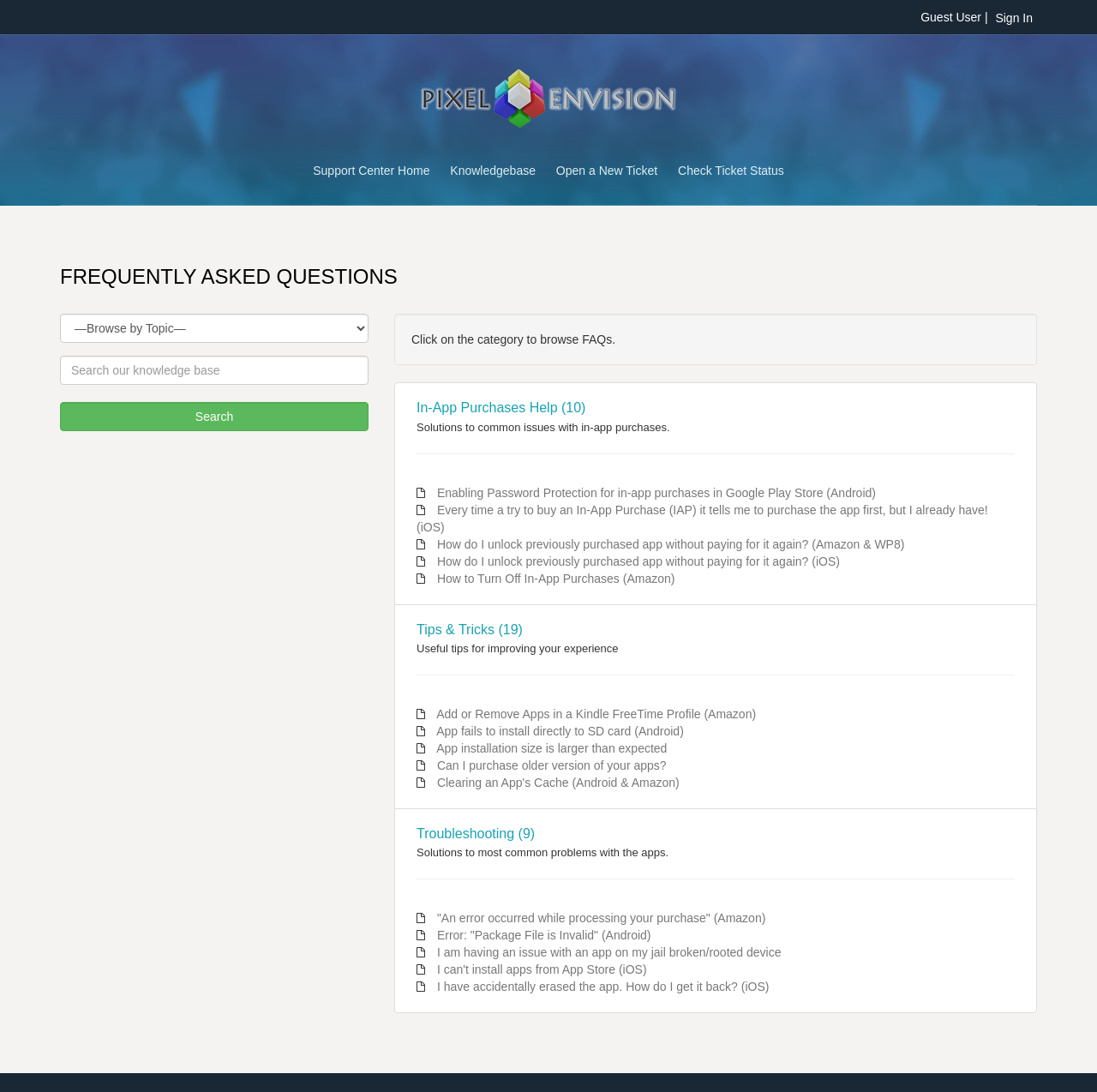Explain the contents of the webpage comprehensively.

The webpage is a customer support platform for Pixel Envision Support Ticket System. At the top right corner, there is a "Guest User" label and a "Sign In" link. On the top left, there is a logo of Pixel Envision Support Ticket System, accompanied by a link to the same name. Below the logo, there are four links: "Support Center Home", "Knowledgebase", "Open a New Ticket", and "Check Ticket Status".

Further down, there is a heading "FREQUENTLY ASKED QUESTIONS" followed by a search bar with a combobox, a textbox, and a "Search" button. Below the search bar, there is a text "Click on the category to browse FAQs." 

The main content of the page is divided into three sections: "In-App Purchases Help", "Tips & Tricks", and "Troubleshooting". Each section has a heading and a list of links to specific topics. The "In-App Purchases Help" section has 5 links, the "Tips & Tricks" section has 7 links, and the "Troubleshooting" section has 7 links. The links in each section are arranged vertically, with a horizontal separator line between each section.